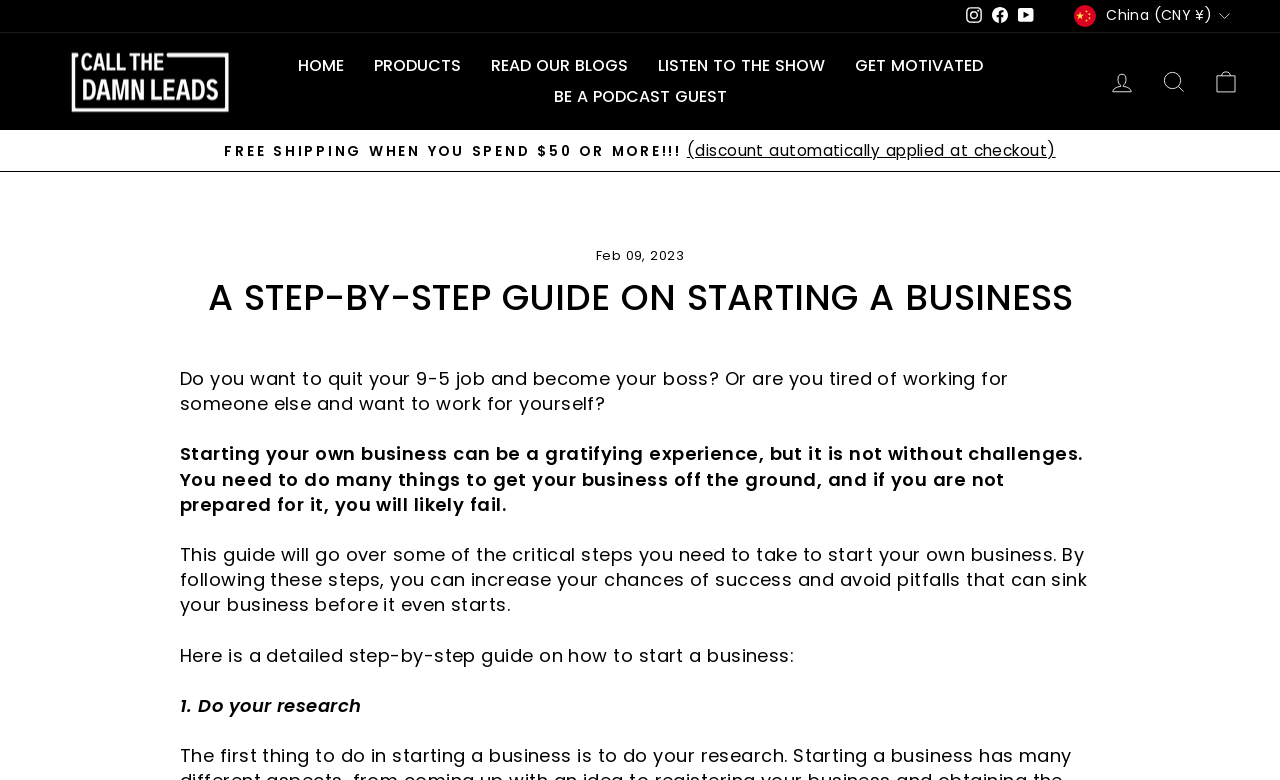Could you find the bounding box coordinates of the clickable area to complete this instruction: "Search for something"?

[0.897, 0.077, 0.938, 0.132]